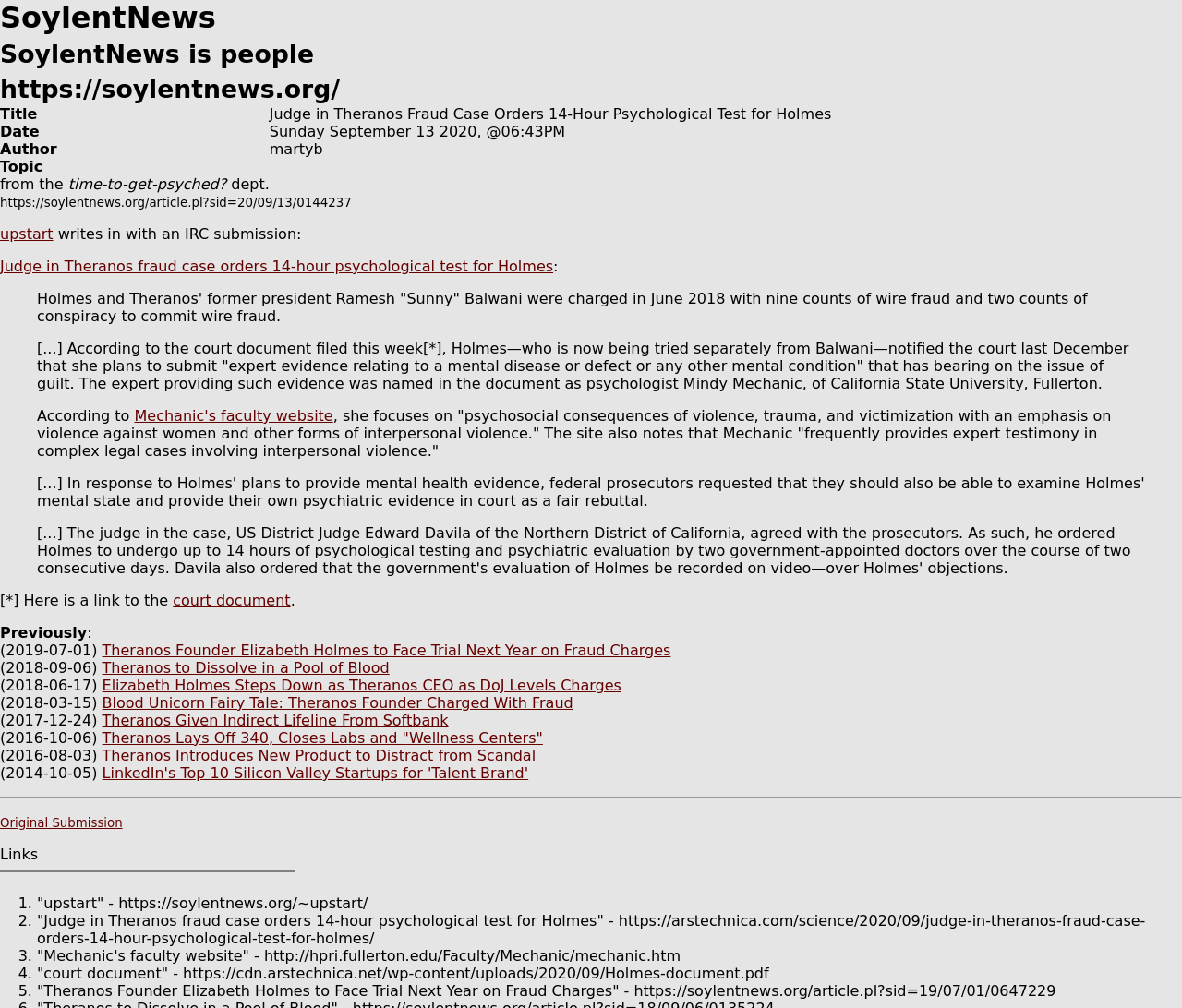What is the date of the article?
Provide an in-depth and detailed answer to the question.

I found the date of the article by looking at the LayoutTableCell with the text 'Sunday September 13 2020, @06:43PM' which is located in the LayoutTableRow with the bounding box coordinates [0.228, 0.122, 0.703, 0.139]. This cell is labeled as 'Date' in the previous cell of the same row.